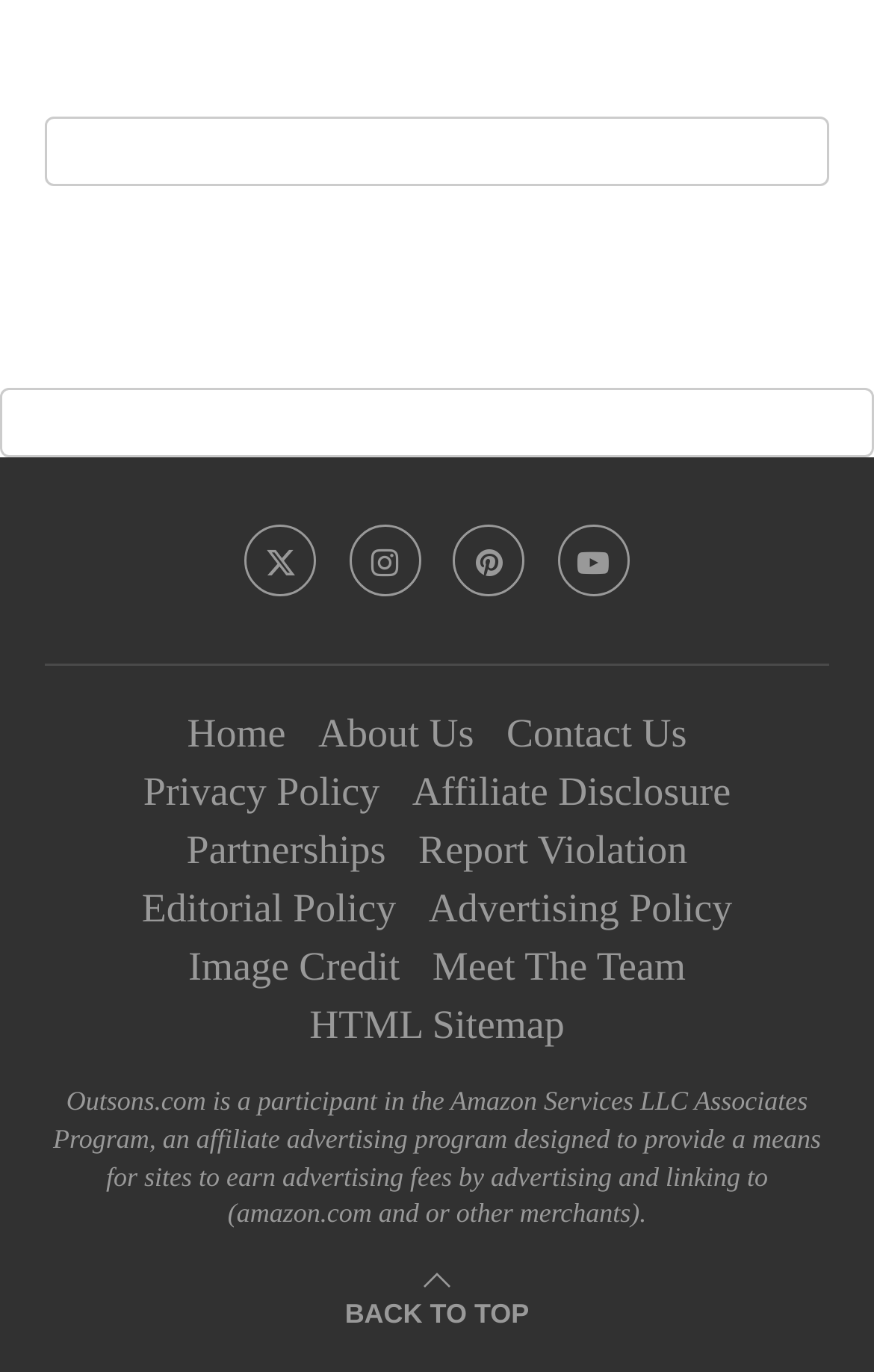Locate the UI element described by Back To Top and provide its bounding box coordinates. Use the format (top-left x, top-left y, bottom-right x, bottom-right y) with all values as floating point numbers between 0 and 1.

[0.395, 0.938, 0.605, 0.971]